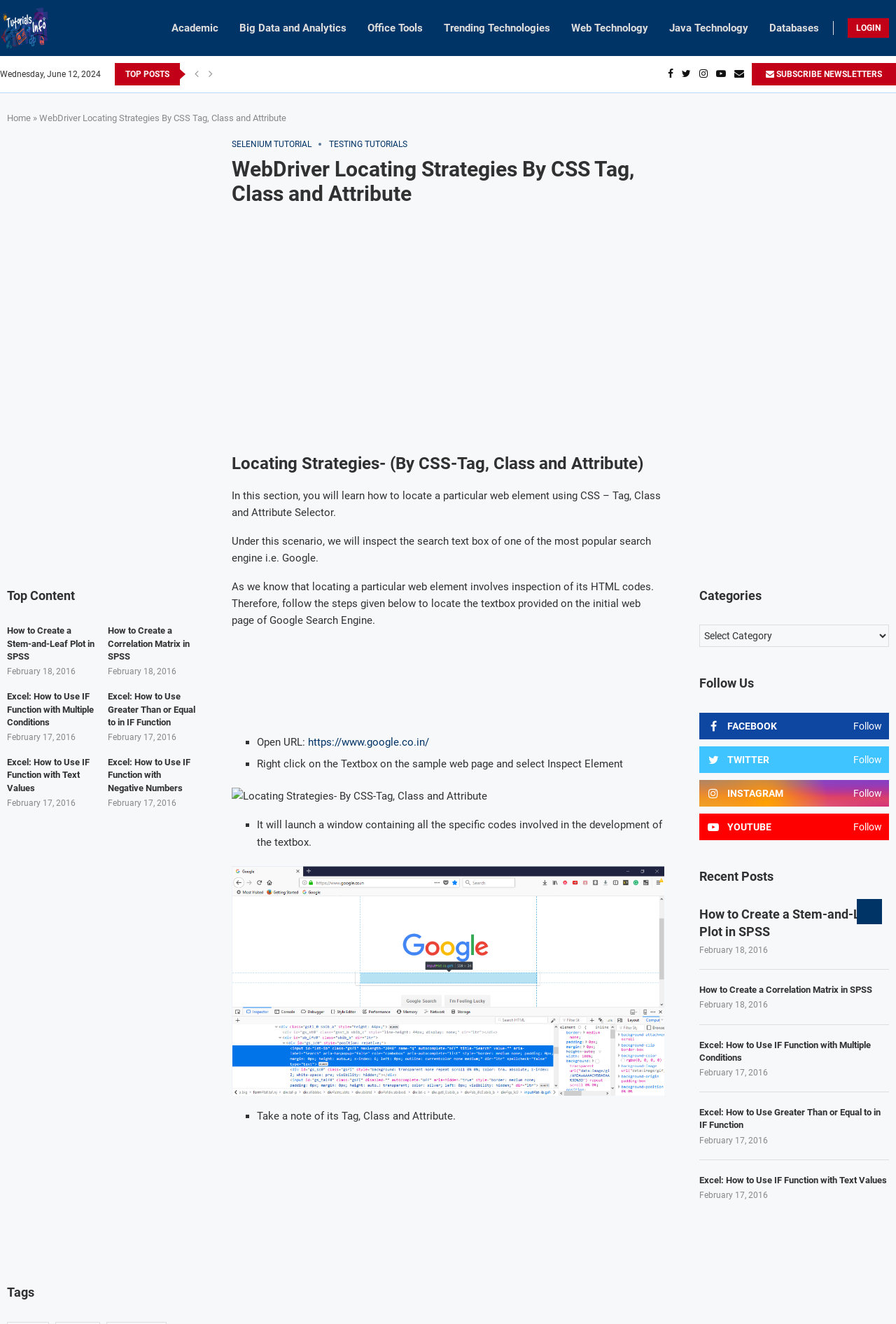Find the UI element described as: "Big Data and Analytics" and predict its bounding box coordinates. Ensure the coordinates are four float numbers between 0 and 1, [left, top, right, bottom].

[0.267, 0.006, 0.387, 0.036]